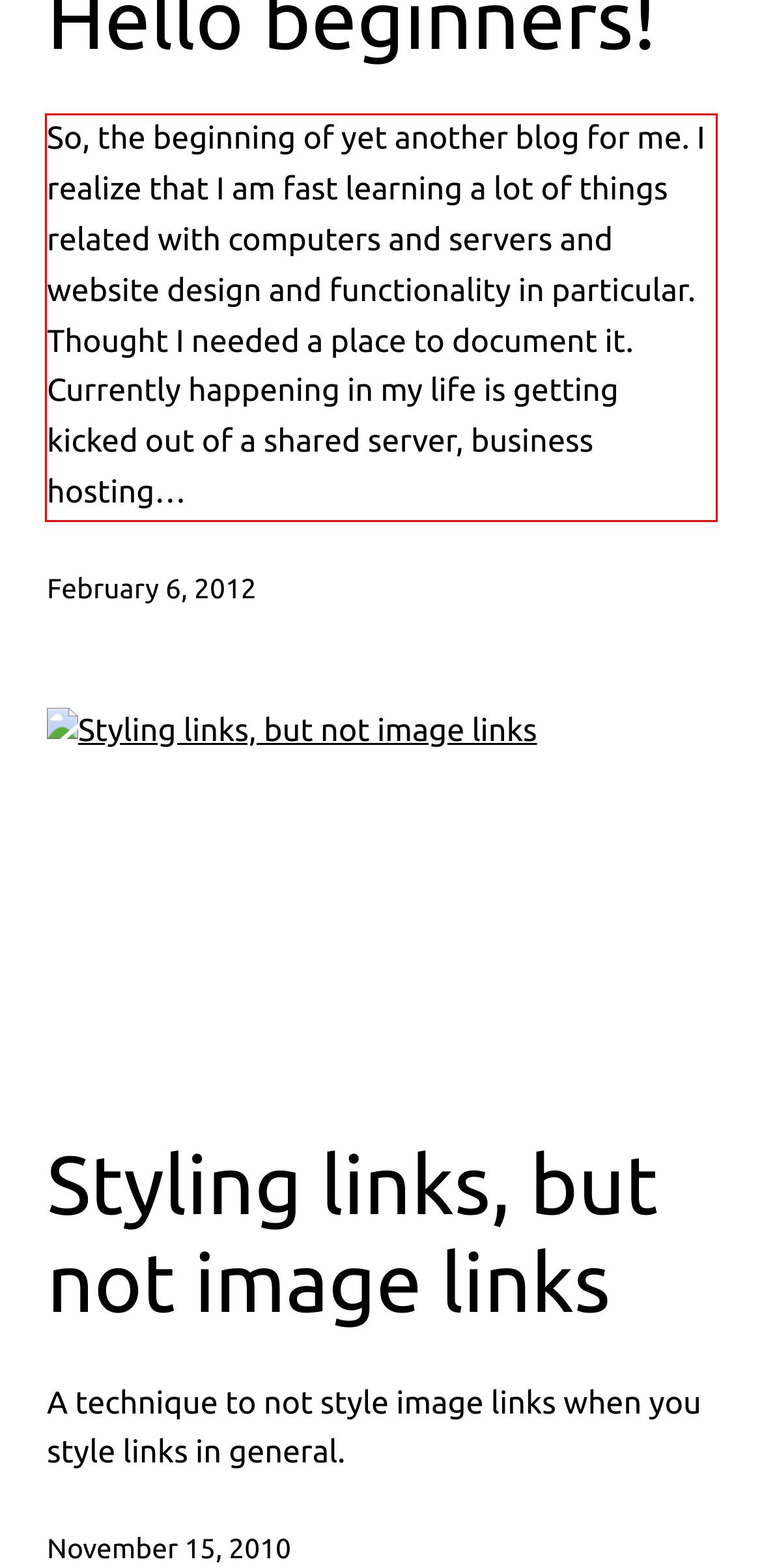Using the provided webpage screenshot, recognize the text content in the area marked by the red bounding box.

So, the beginning of yet another blog for me. I realize that I am fast learning a lot of things related with computers and servers and website design and functionality in particular. Thought I needed a place to document it. Currently happening in my life is getting kicked out of a shared server, business hosting…